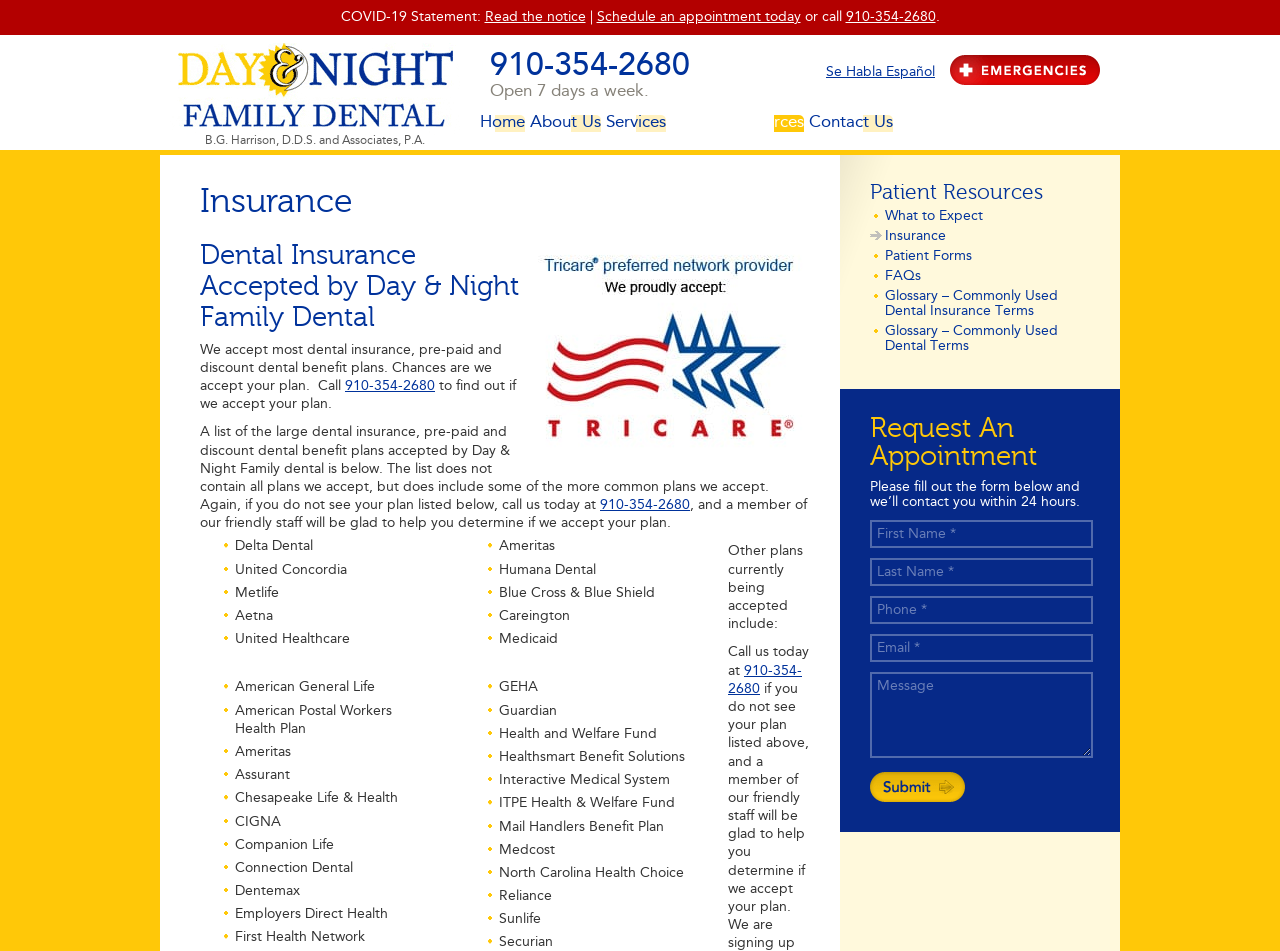Analyze the image and provide a detailed answer to the question: How many insurance plans are listed on the webpage?

I counted the number of insurance plans listed on the webpage, starting from 'Delta Dental' to 'Securian', and found a total of 24 plans.